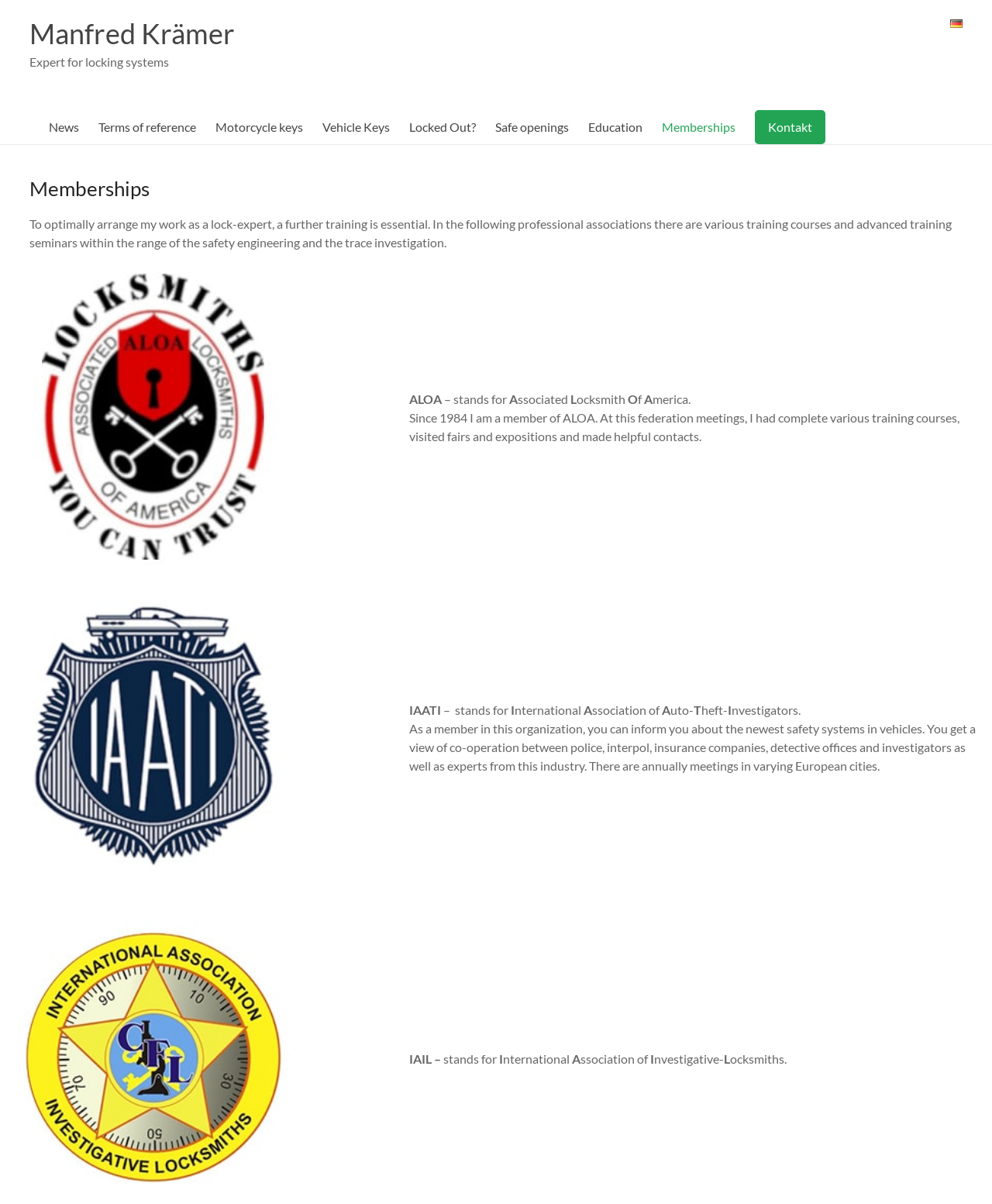Find the bounding box coordinates corresponding to the UI element with the description: "Manfred Krämer". The coordinates should be formatted as [left, top, right, bottom], with values as floats between 0 and 1.

[0.03, 0.014, 0.237, 0.042]